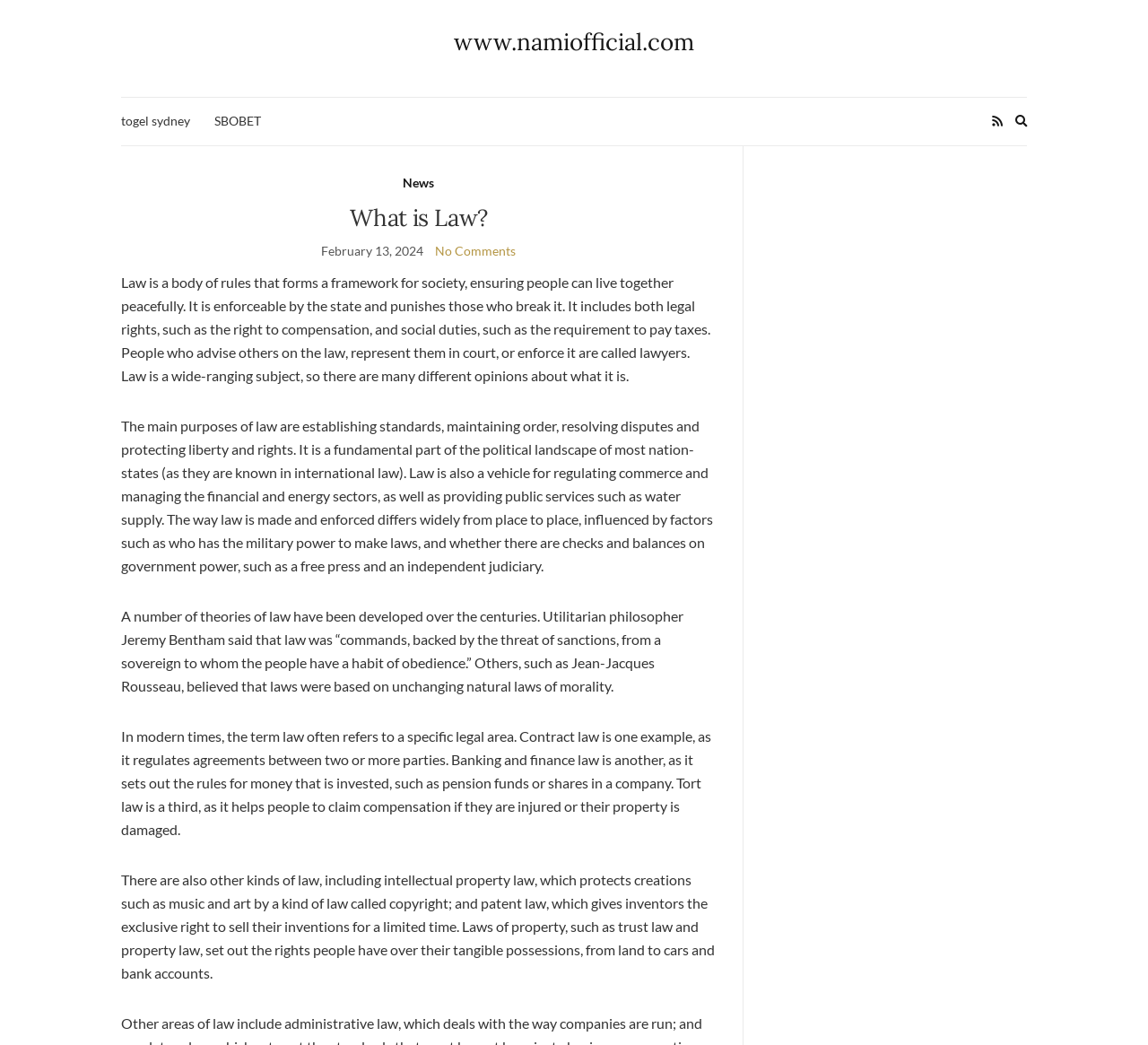Provide the bounding box coordinates of the HTML element described by the text: "SBOBET". The coordinates should be in the format [left, top, right, bottom] with values between 0 and 1.

[0.187, 0.107, 0.227, 0.126]